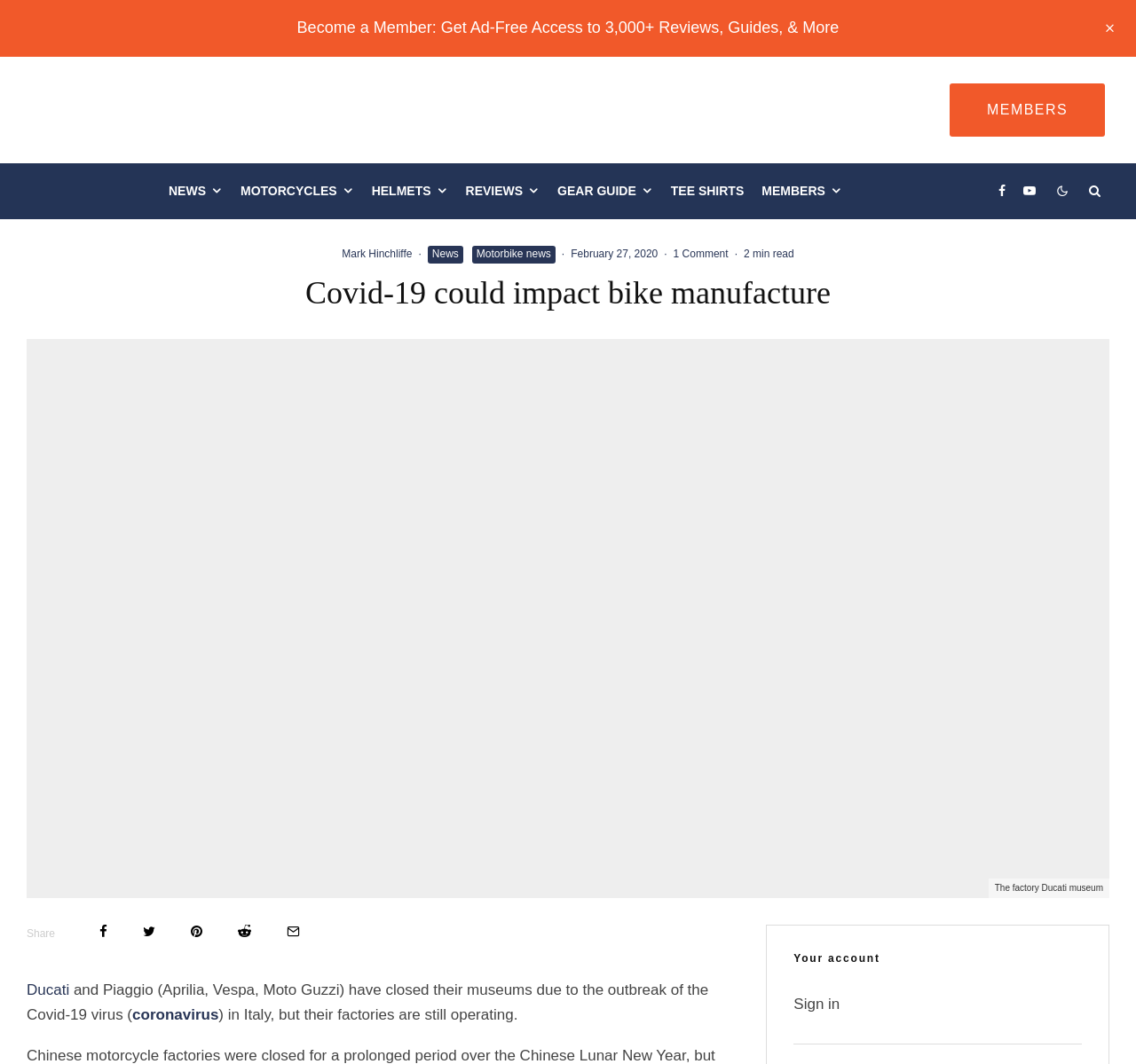Find the bounding box coordinates of the clickable area that will achieve the following instruction: "Visit Ducati's website".

[0.023, 0.923, 0.061, 0.938]